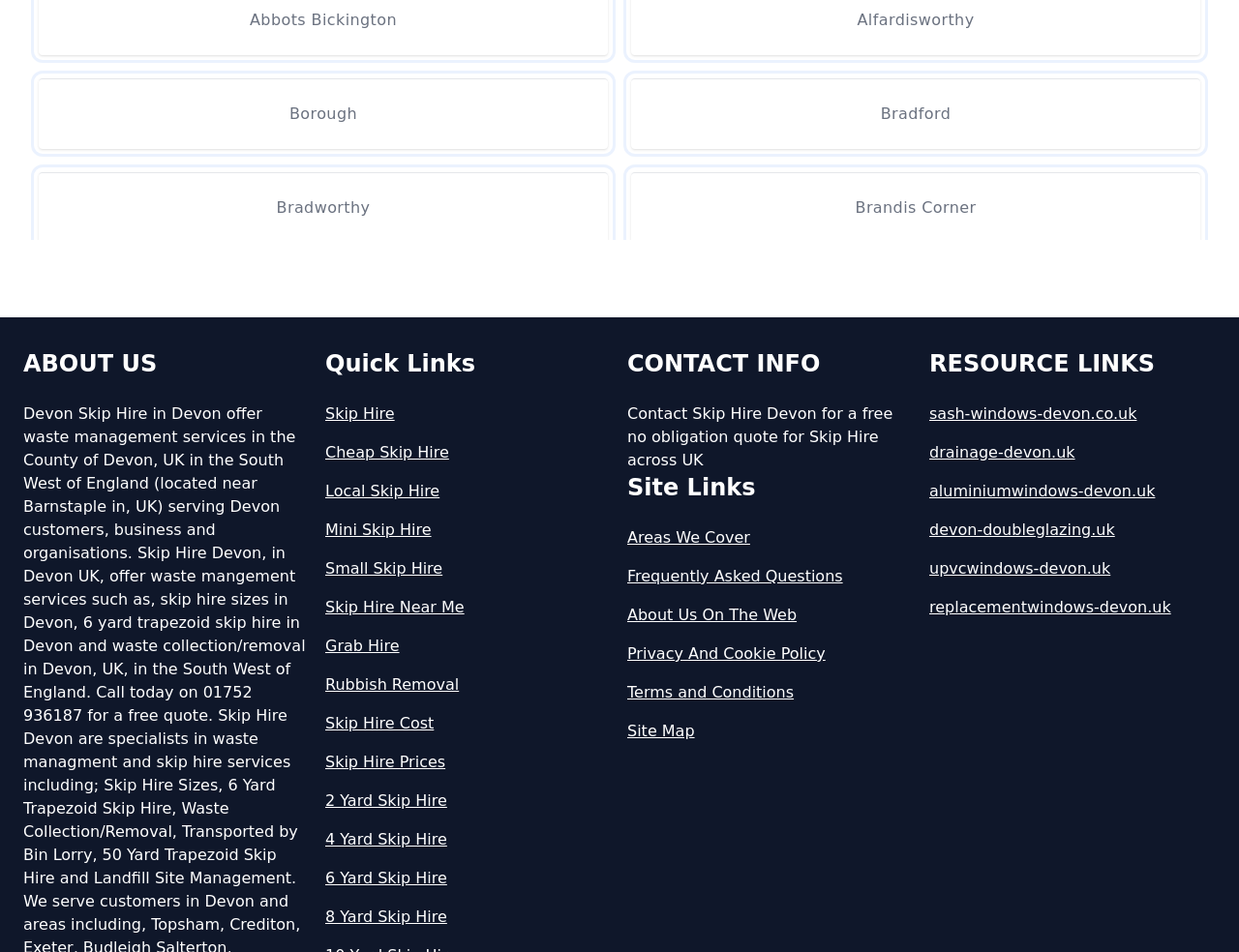Please identify the bounding box coordinates of the clickable region that I should interact with to perform the following instruction: "Check out sash-windows-devon.co.uk". The coordinates should be expressed as four float numbers between 0 and 1, i.e., [left, top, right, bottom].

[0.75, 0.423, 0.981, 0.447]